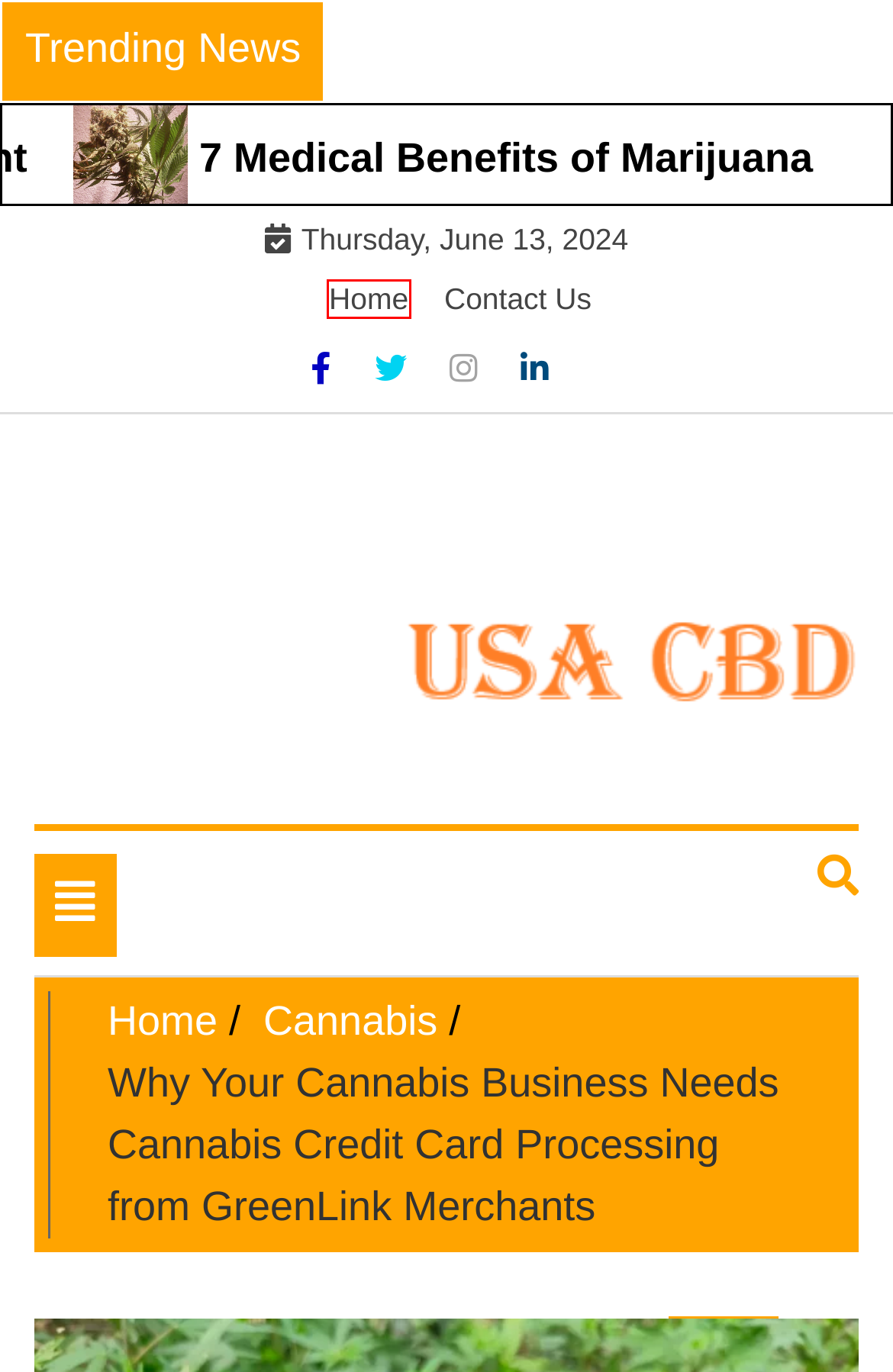Review the screenshot of a webpage that includes a red bounding box. Choose the webpage description that best matches the new webpage displayed after clicking the element within the bounding box. Here are the candidates:
A. Sample Page – Hemp USA CBD
B. Hemp USA CBD
C. Cannabis – Hemp USA CBD
D. Ample Themes - Best Premium and Free Responsive WordPress Themes
E. Experience the Best at Callie’s Denver Dispensary: Your Premium Cannabis Destination – Hemp USA CBD
F. News – Hemp USA CBD
G. Co2 Honey Oil – Hemp USA CBD
H. Home – Hemp USA CBD

H